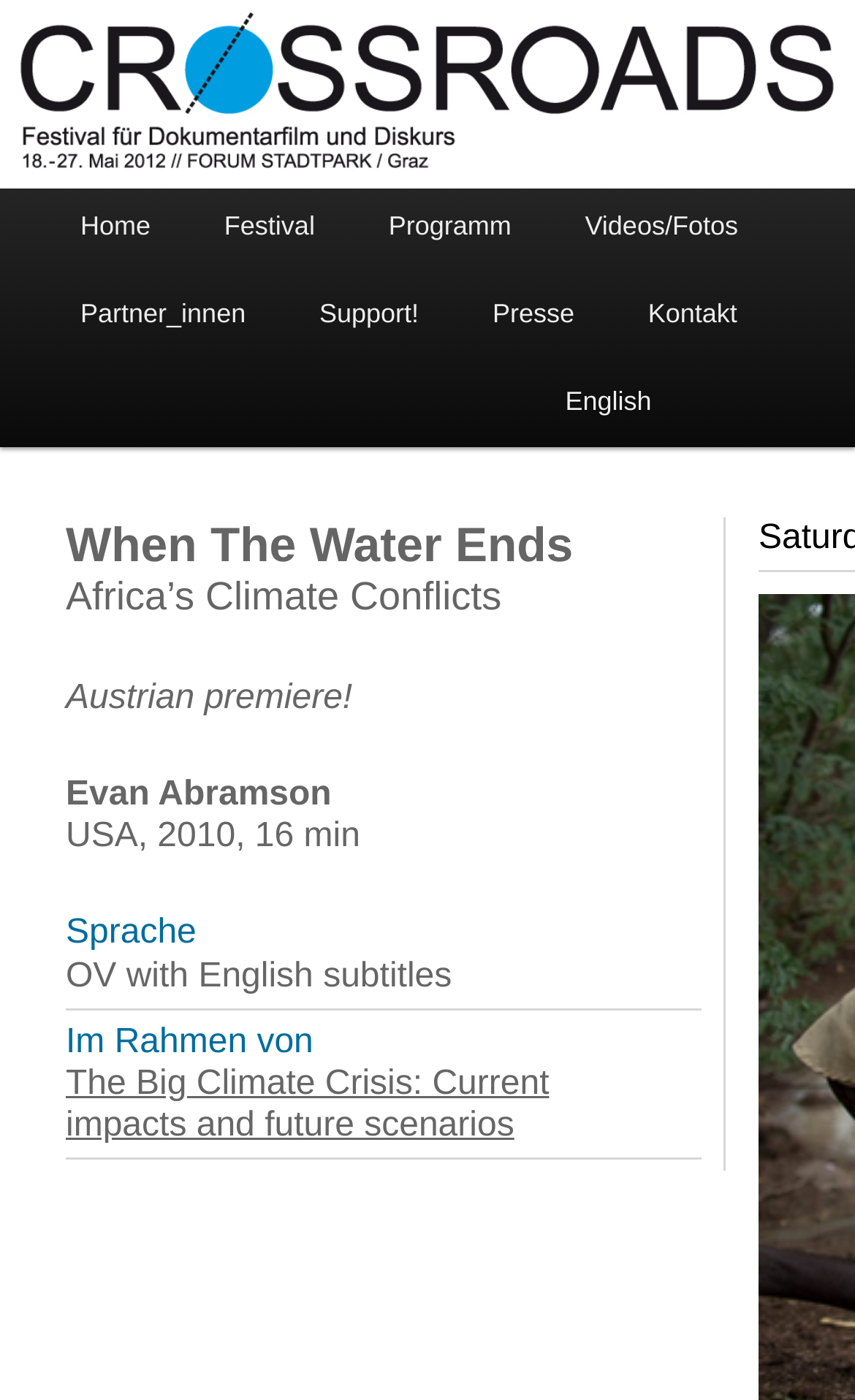Based on the image, provide a detailed response to the question:
What is the language of the webpage?

The language of the webpage can be determined by the link element 'English' which is located at the bottom of the webpage, indicating that the webpage is currently in English.